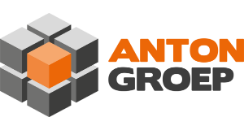Using the details in the image, give a detailed response to the question below:
What does the color orange convey in the logo?

The use of the color orange conveys energy and enthusiasm, which is a part of the company's spirit and journey in the industry.